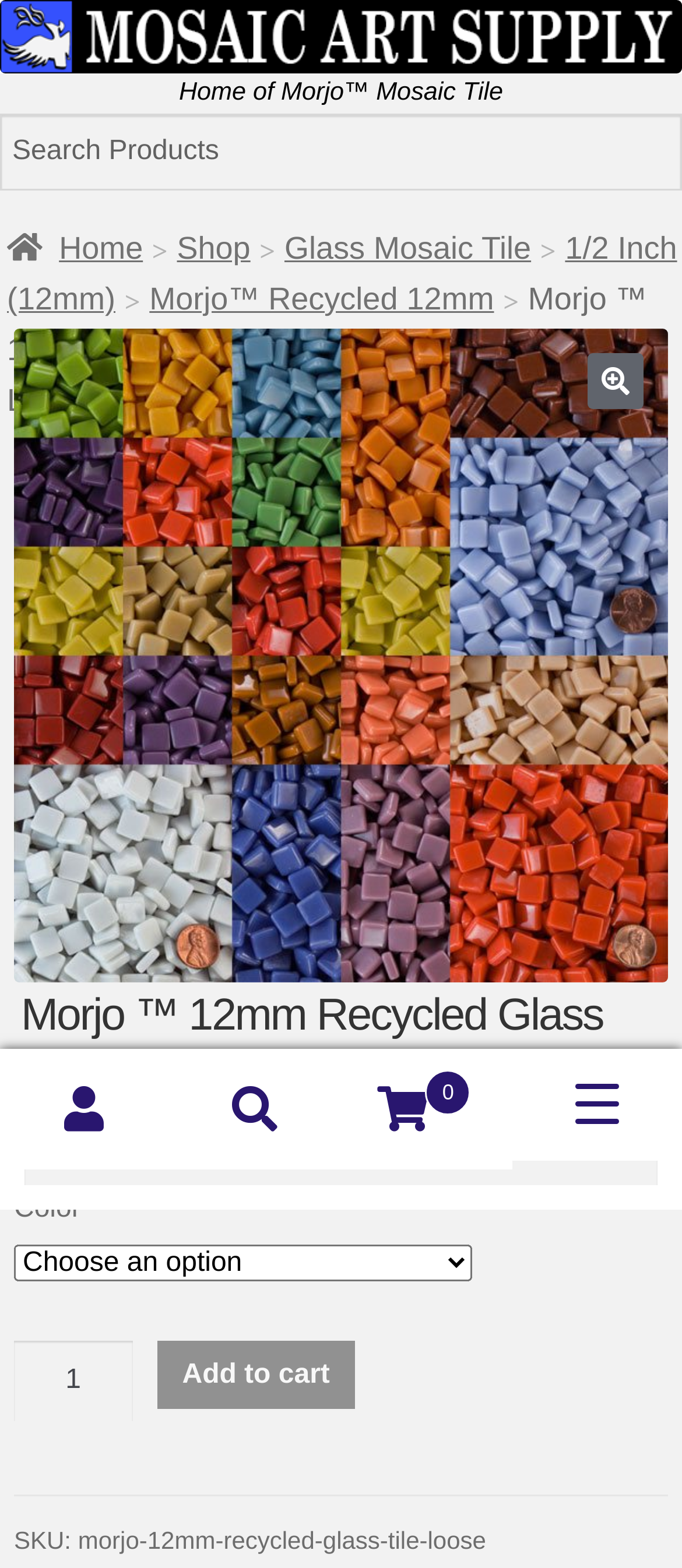Respond concisely with one word or phrase to the following query:
How many links are there in the navigation breadcrumbs?

5